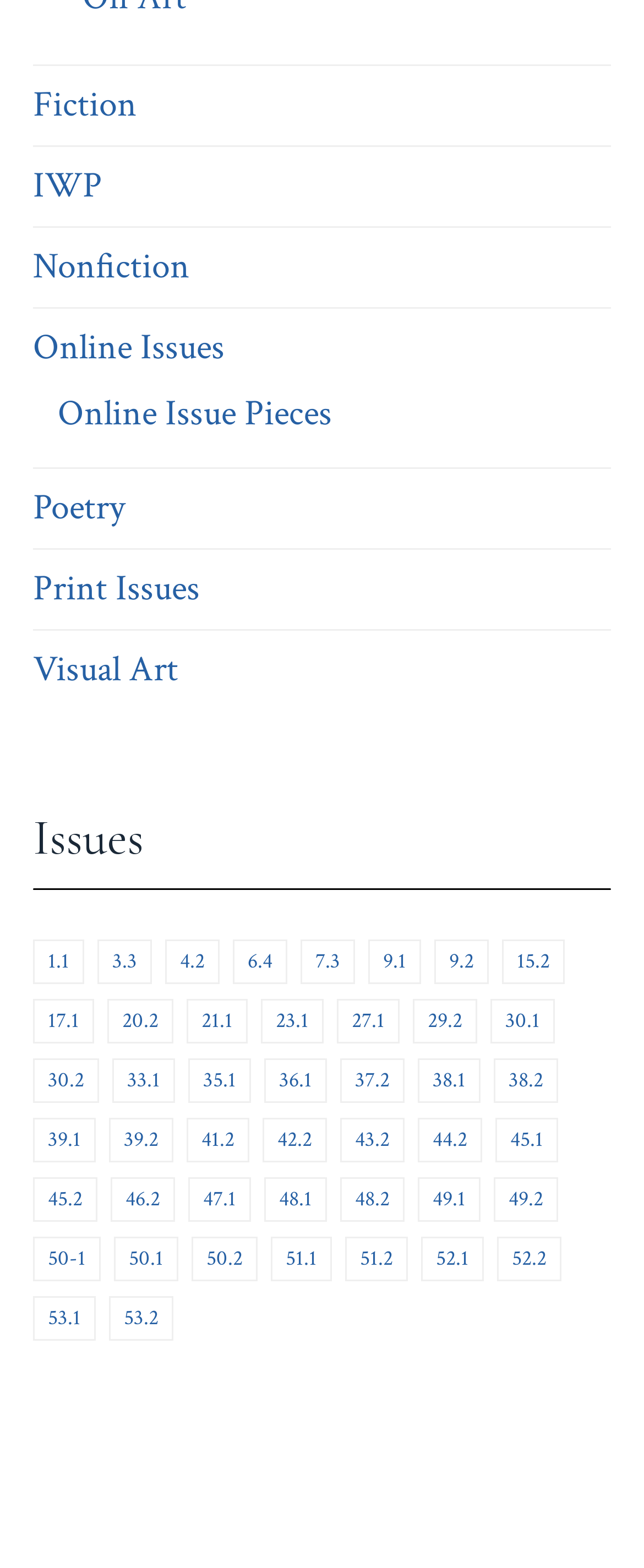How are the links on this webpage organized?
Use the image to answer the question with a single word or phrase.

By issue number